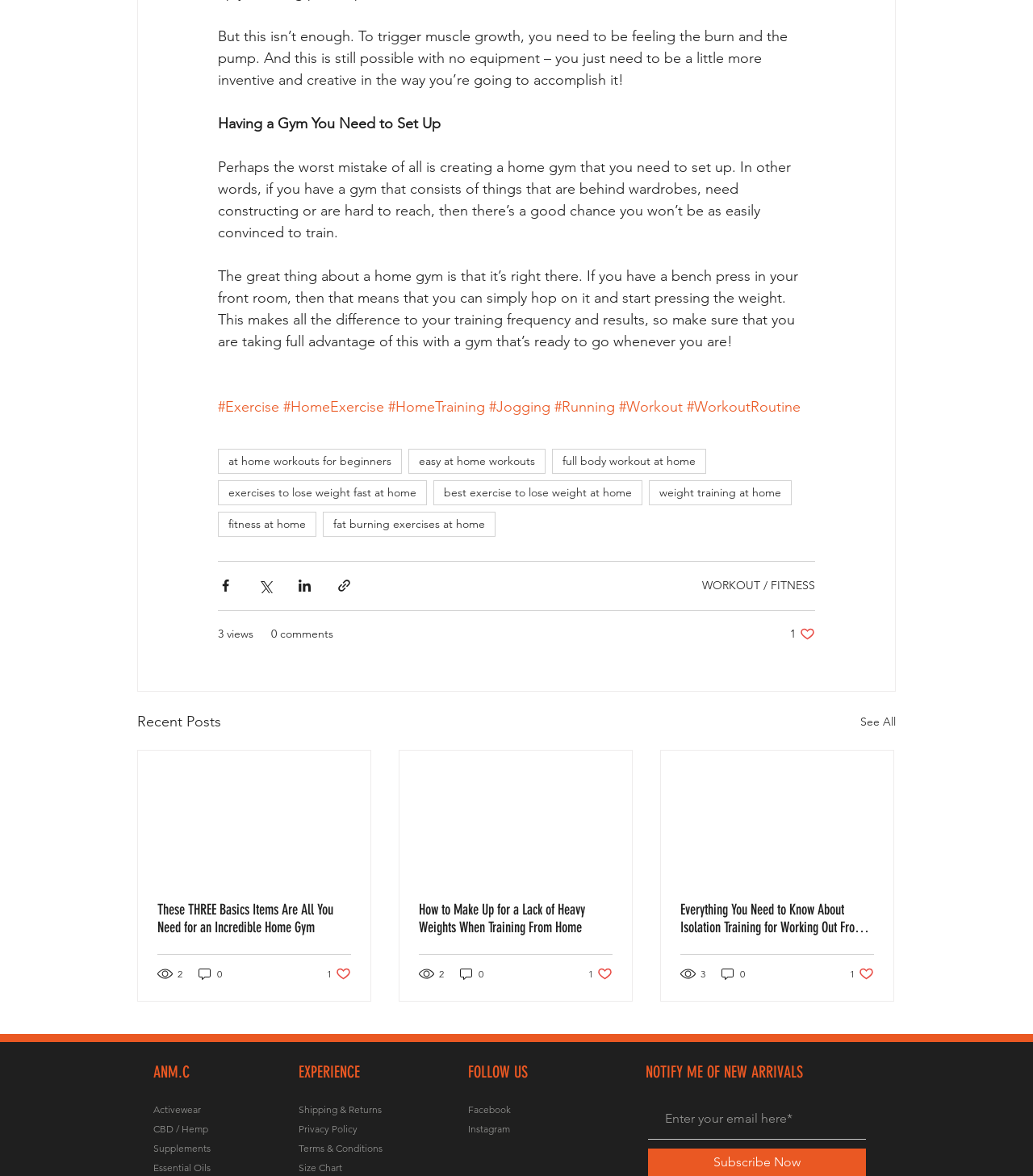Identify the bounding box for the UI element that is described as follows: "See All".

[0.833, 0.604, 0.867, 0.624]